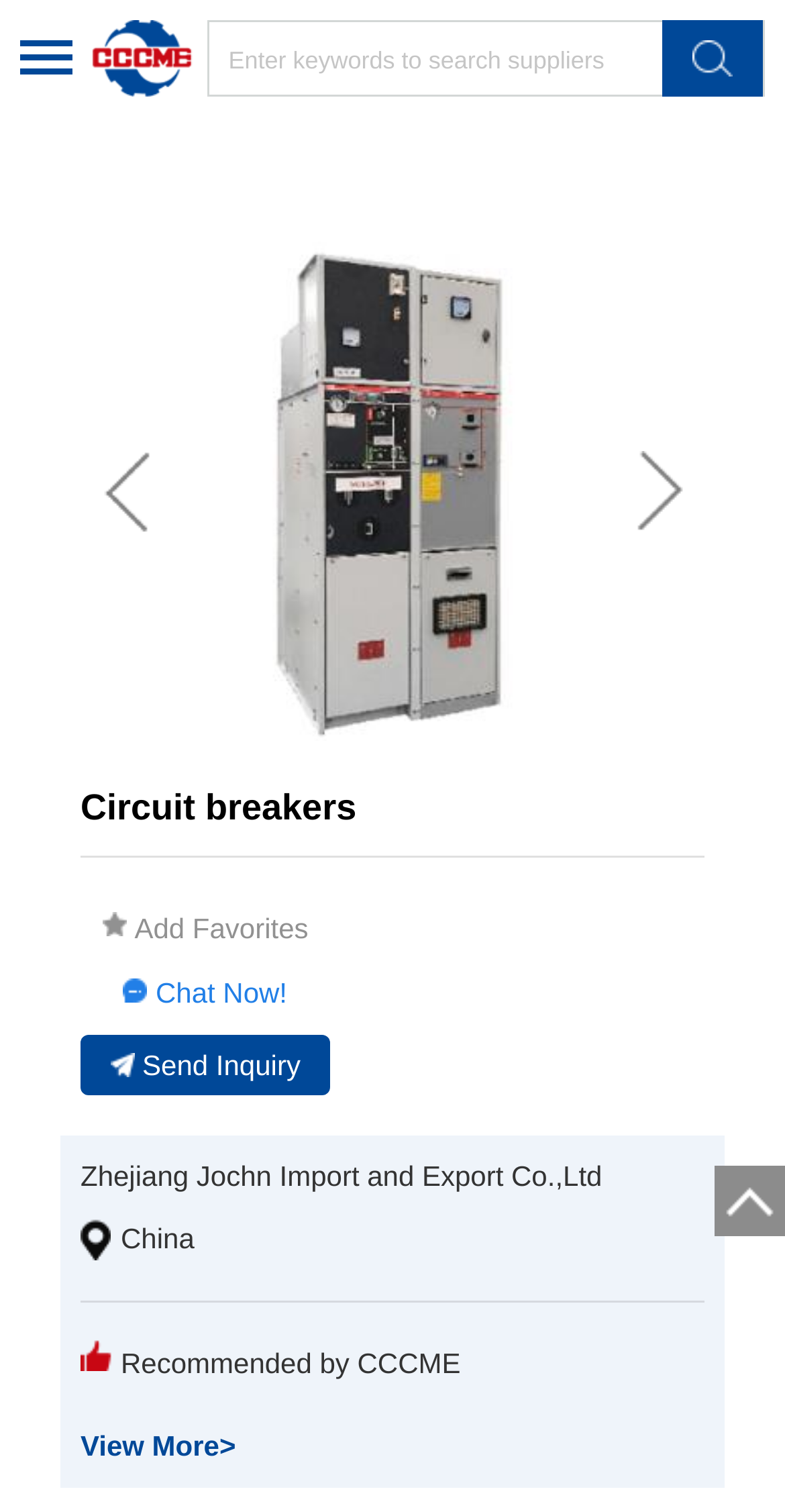Can you extract the headline from the webpage for me?

Send Inquiry to This Supplier